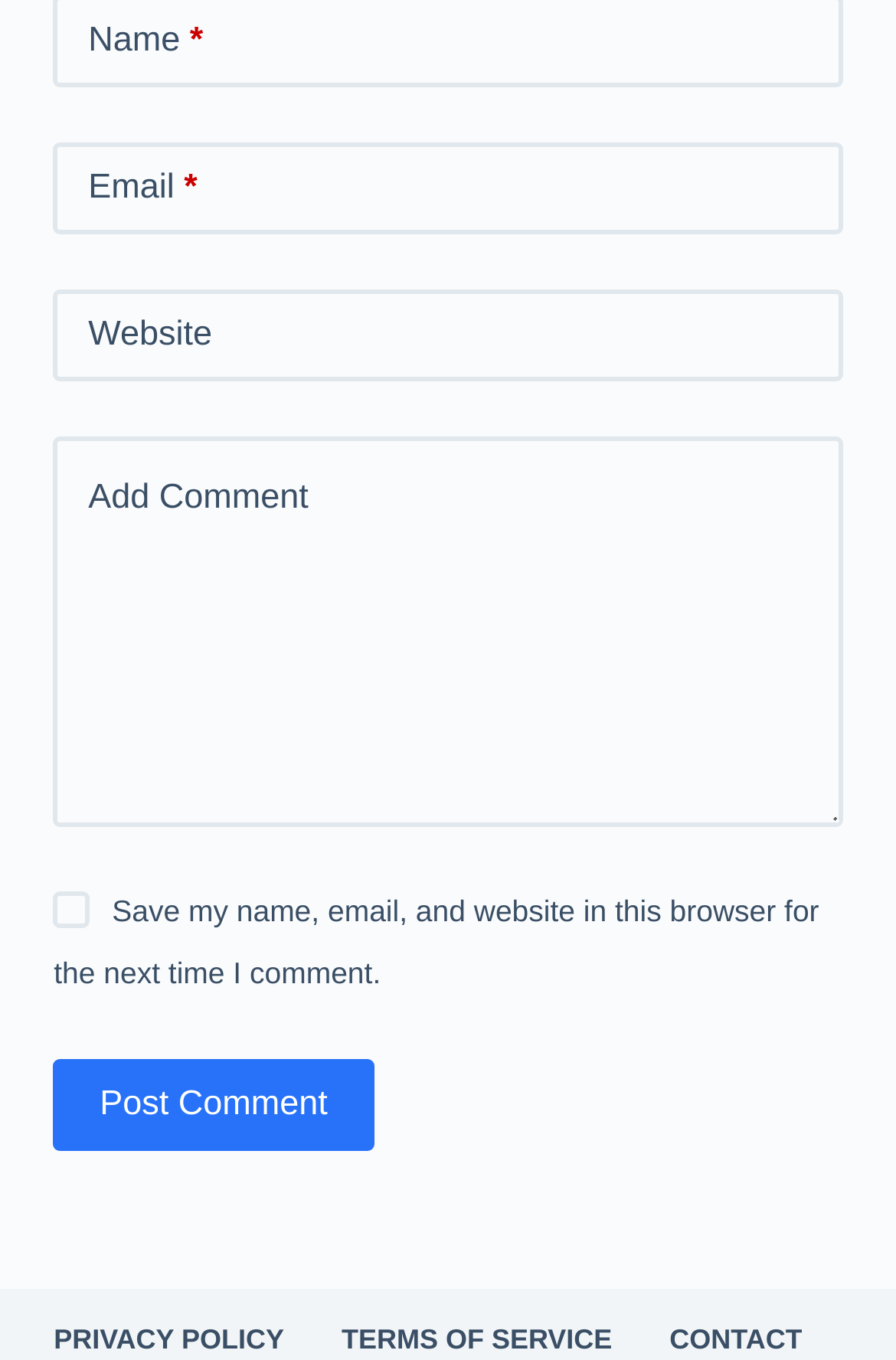How many links are in the footer menu? Examine the screenshot and reply using just one word or a brief phrase.

3